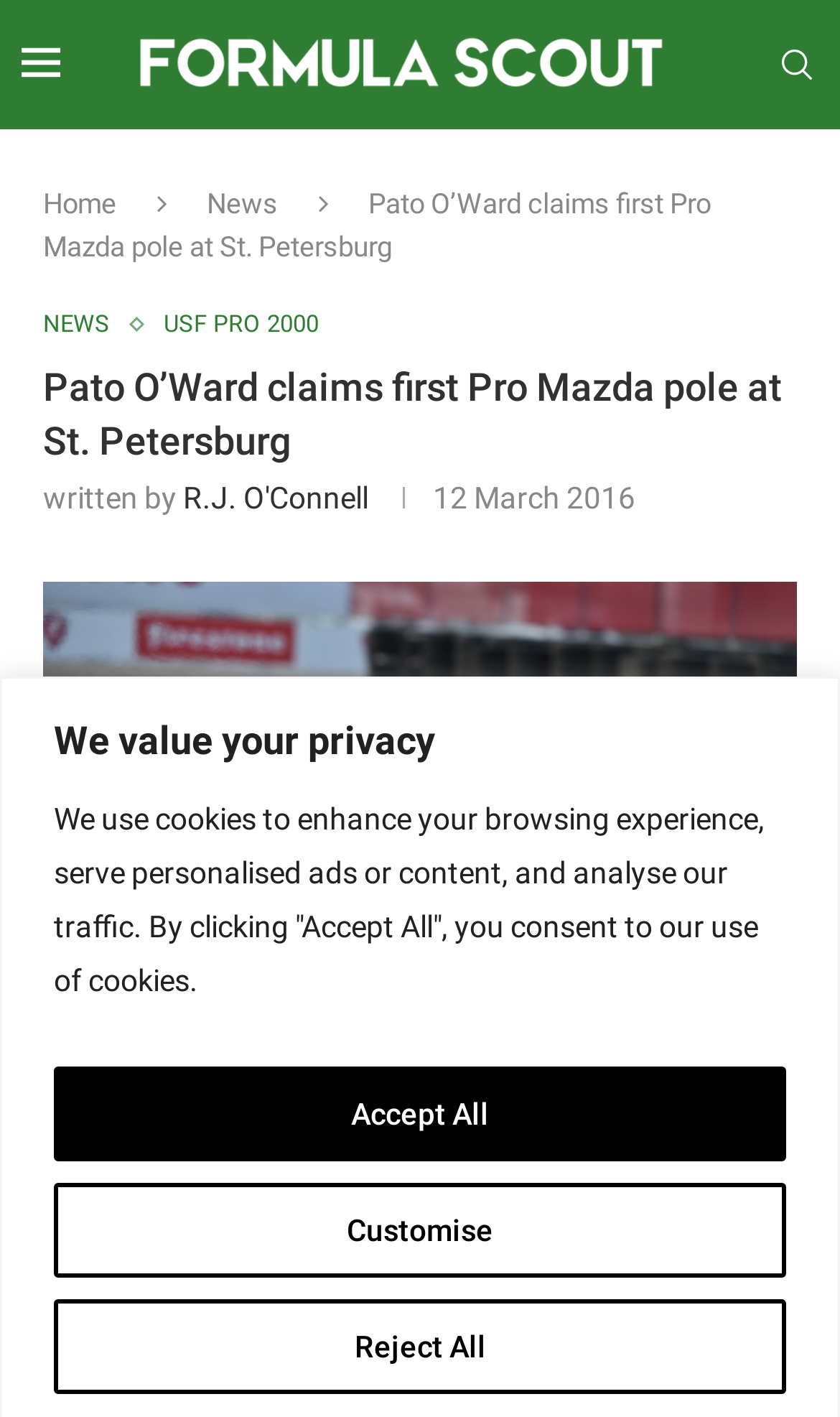Please identify the bounding box coordinates of where to click in order to follow the instruction: "visit Formula Scout".

[0.167, 0.002, 0.789, 0.09]